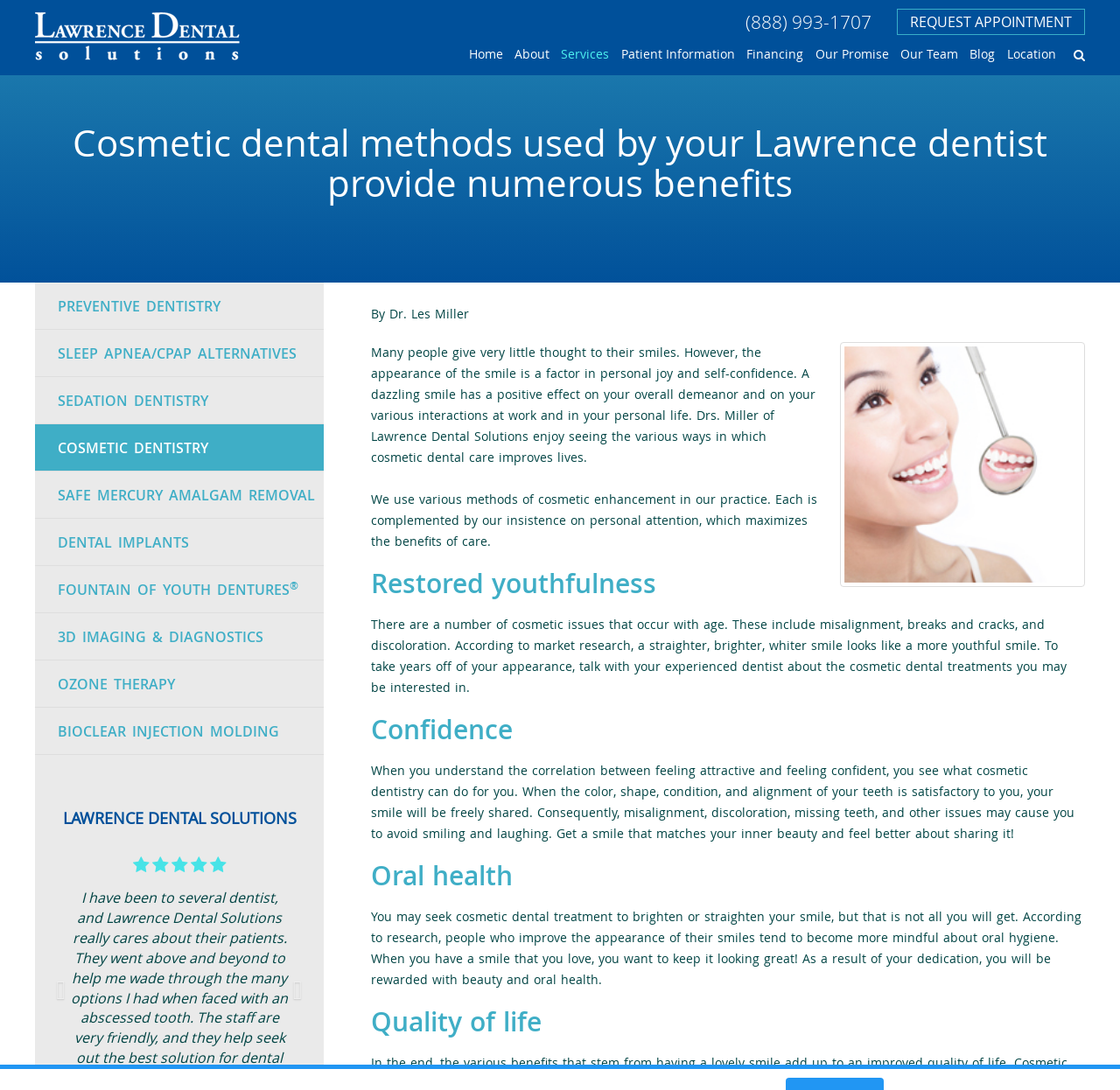Answer the question using only a single word or phrase: 
What is the name of the dentist mentioned on the webpage?

Dr. Les Miller